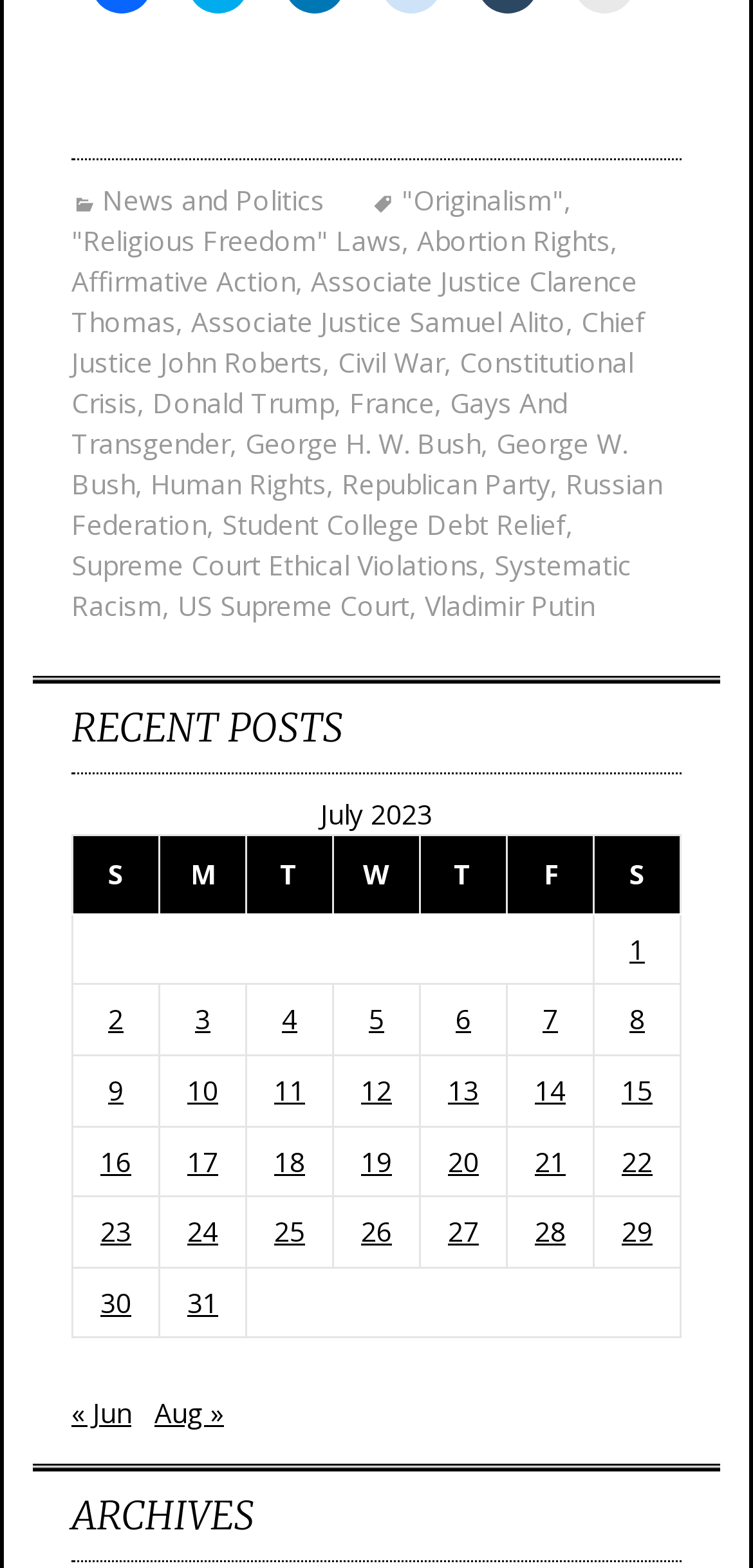Please locate the bounding box coordinates of the region I need to click to follow this instruction: "Go to Posts published on July 1, 2023".

[0.836, 0.593, 0.856, 0.617]